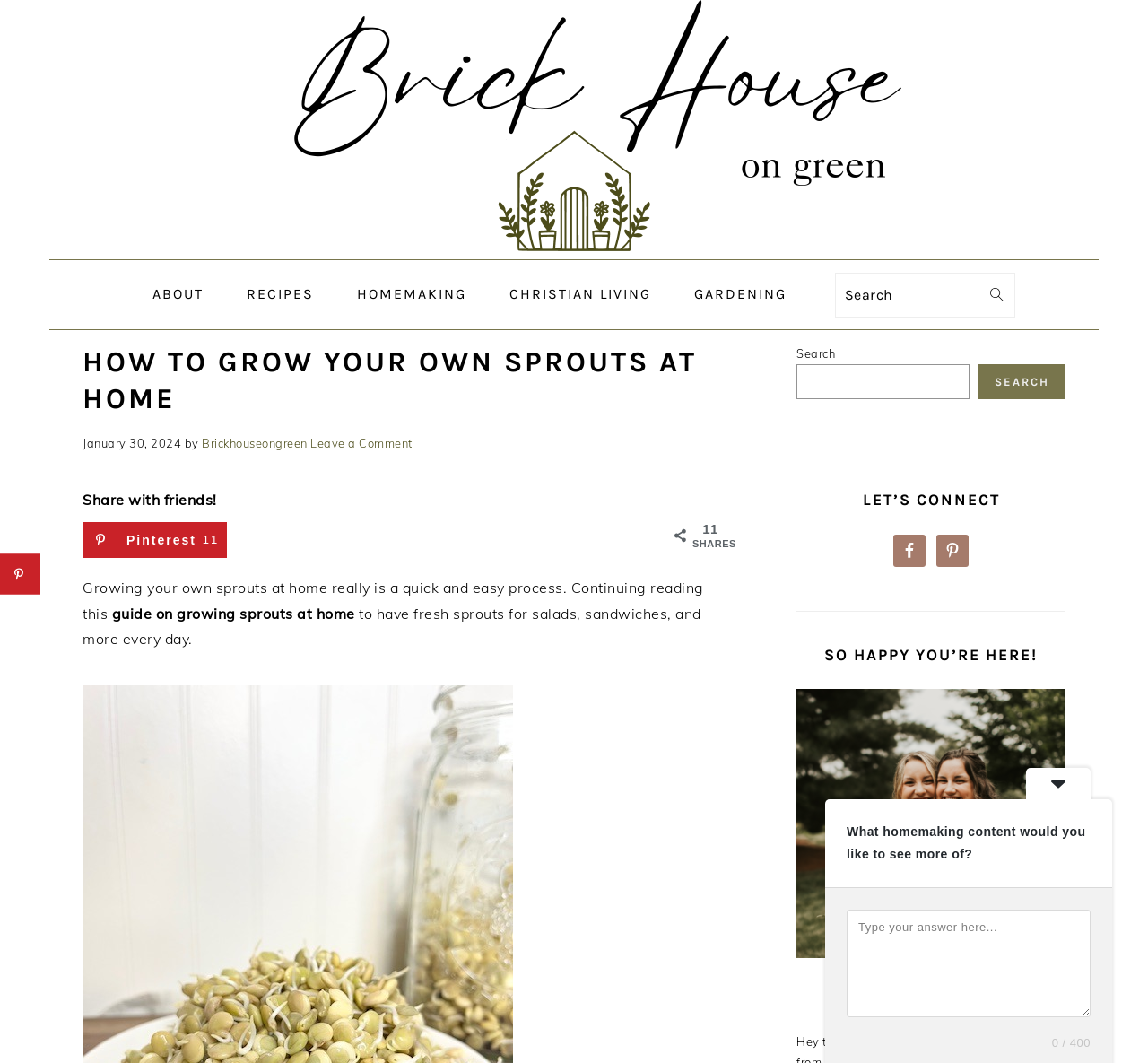Find and generate the main title of the webpage.

HOW TO GROW YOUR OWN SPROUTS AT HOME